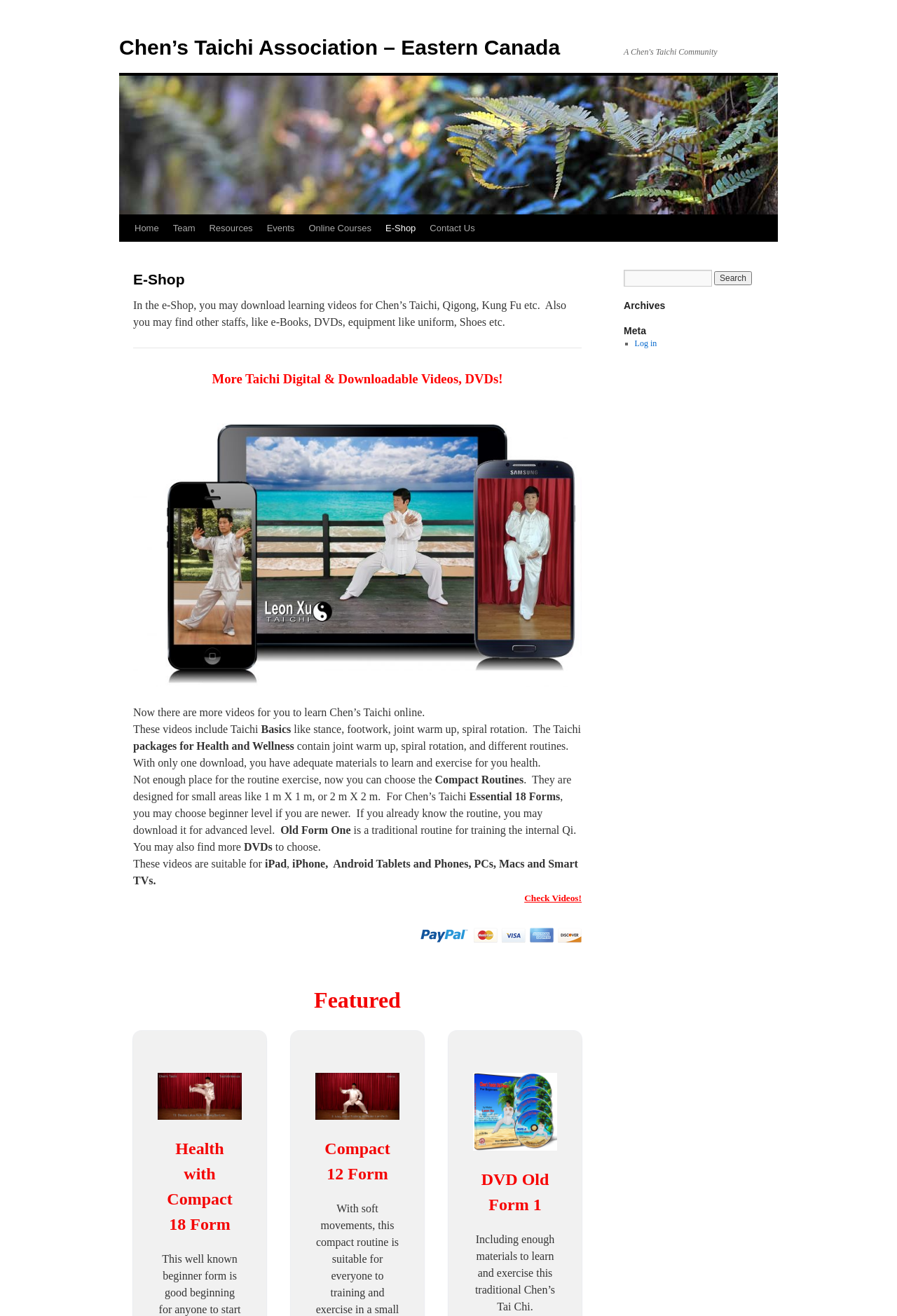What devices are the videos suitable for?
Look at the image and respond to the question as thoroughly as possible.

The webpage mentions that the videos are suitable for iPad, iPhone, Android Tablets and Phones, PCs, Macs, and Smart TVs, which means they can be played on a variety of devices.